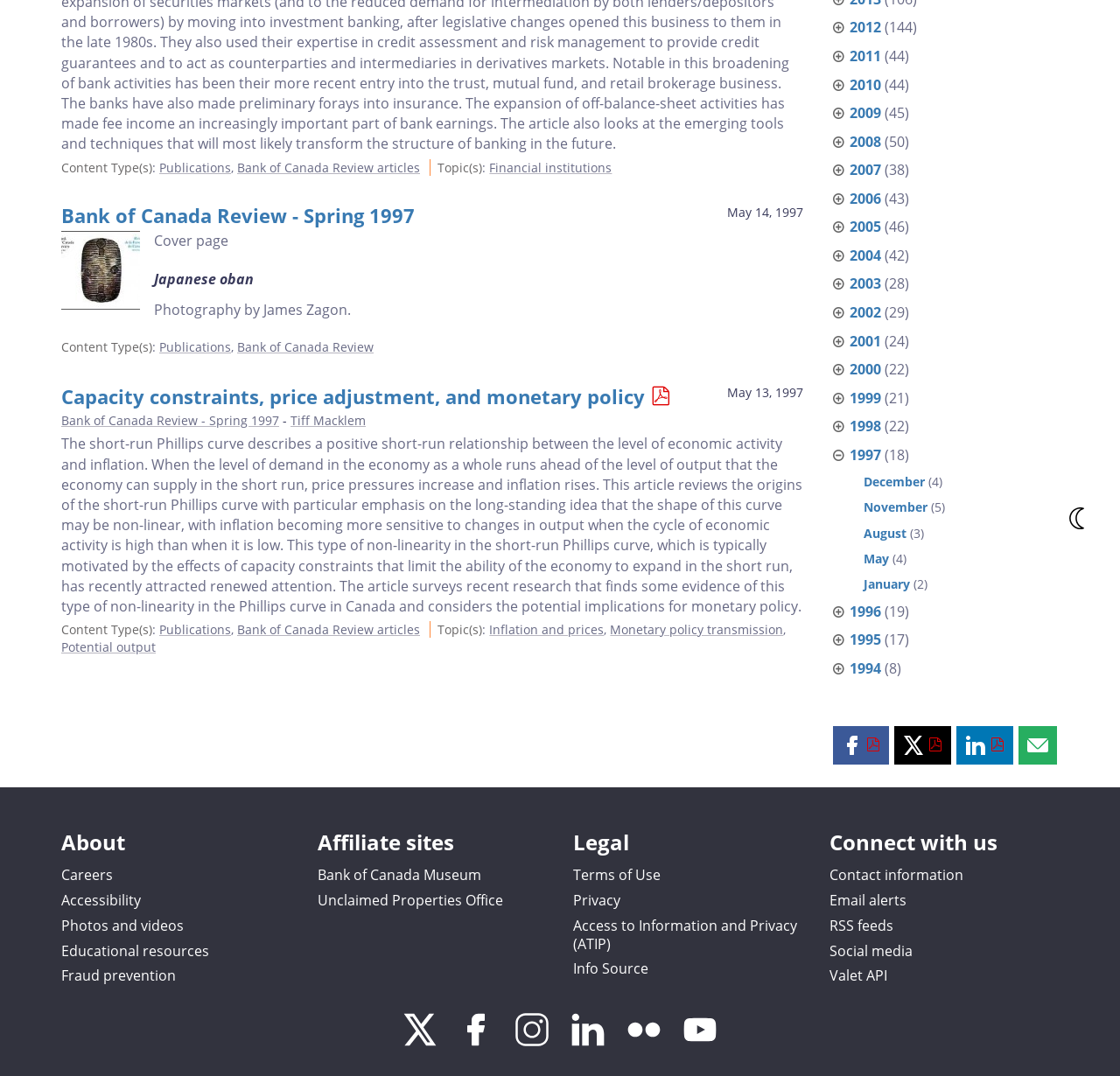Using the element description: "Monetary policy transmission", determine the bounding box coordinates for the specified UI element. The coordinates should be four float numbers between 0 and 1, [left, top, right, bottom].

[0.545, 0.577, 0.7, 0.593]